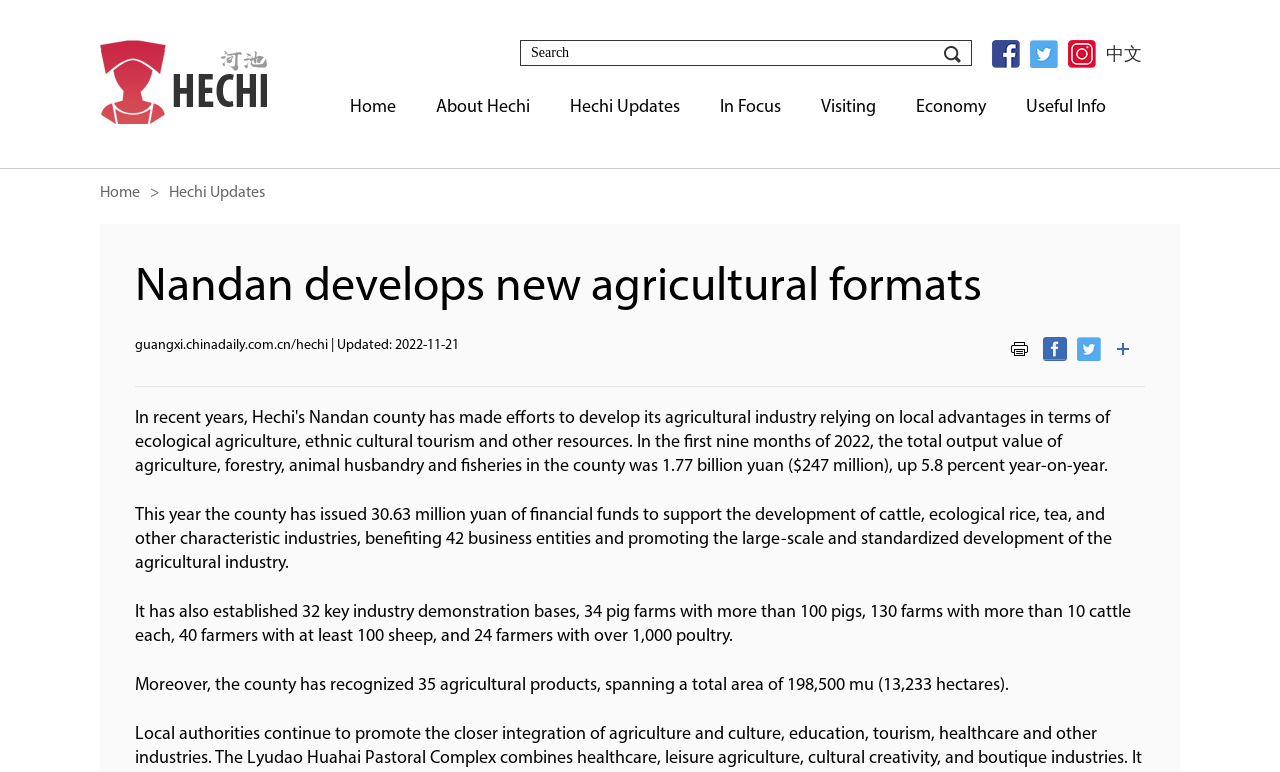Please find the bounding box coordinates of the element that must be clicked to perform the given instruction: "Read more about 'Nandan develops new agricultural formats'". The coordinates should be four float numbers from 0 to 1, i.e., [left, top, right, bottom].

[0.105, 0.335, 0.895, 0.411]